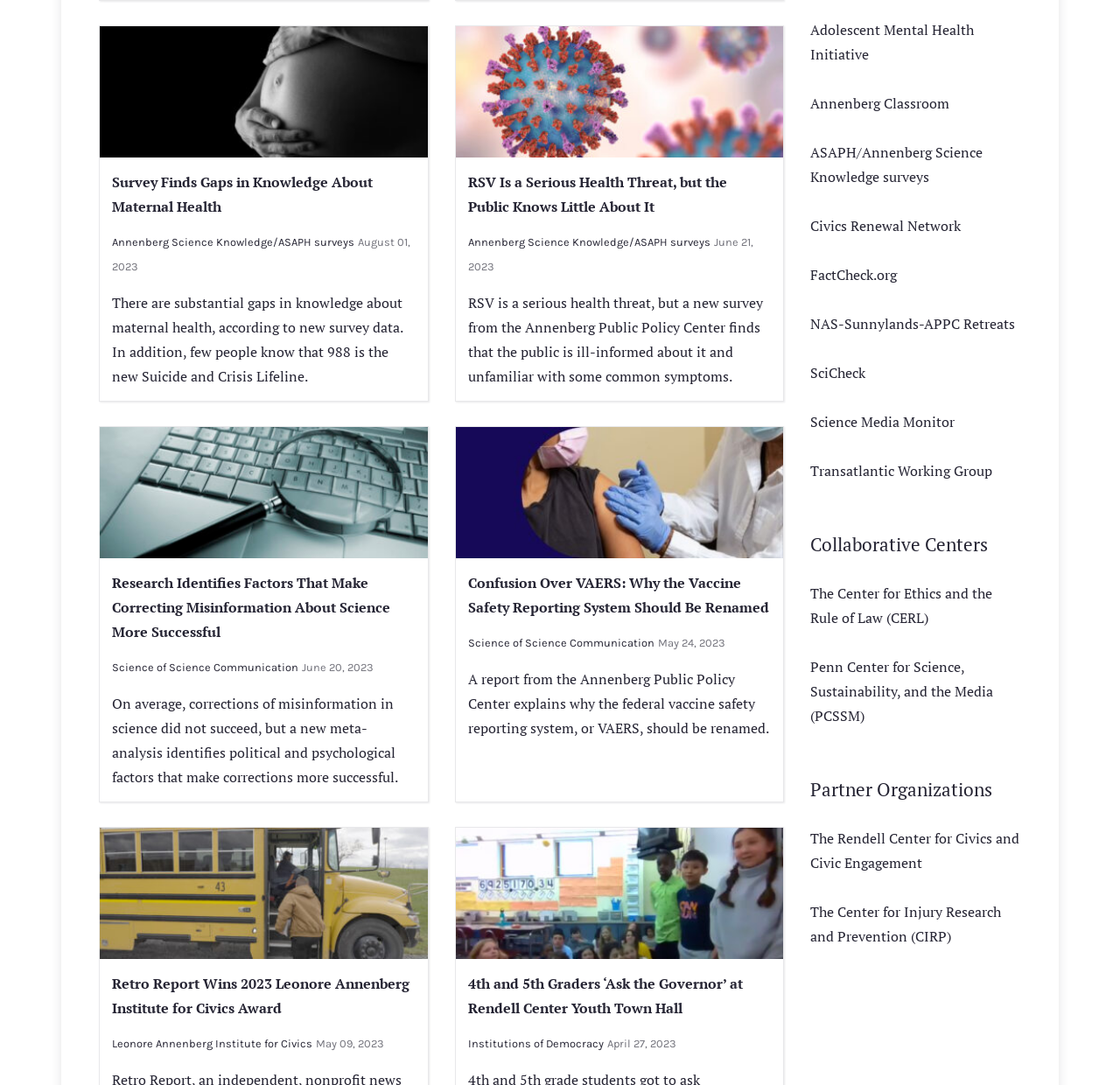How many links are in the 'Collaborative Centers' section?
Please respond to the question thoroughly and include all relevant details.

There are two links in the 'Collaborative Centers' section, namely 'The Center for Ethics and the Rule of Law (CERL)' and 'Penn Center for Science, Sustainability, and the Media (PCSSM)'.